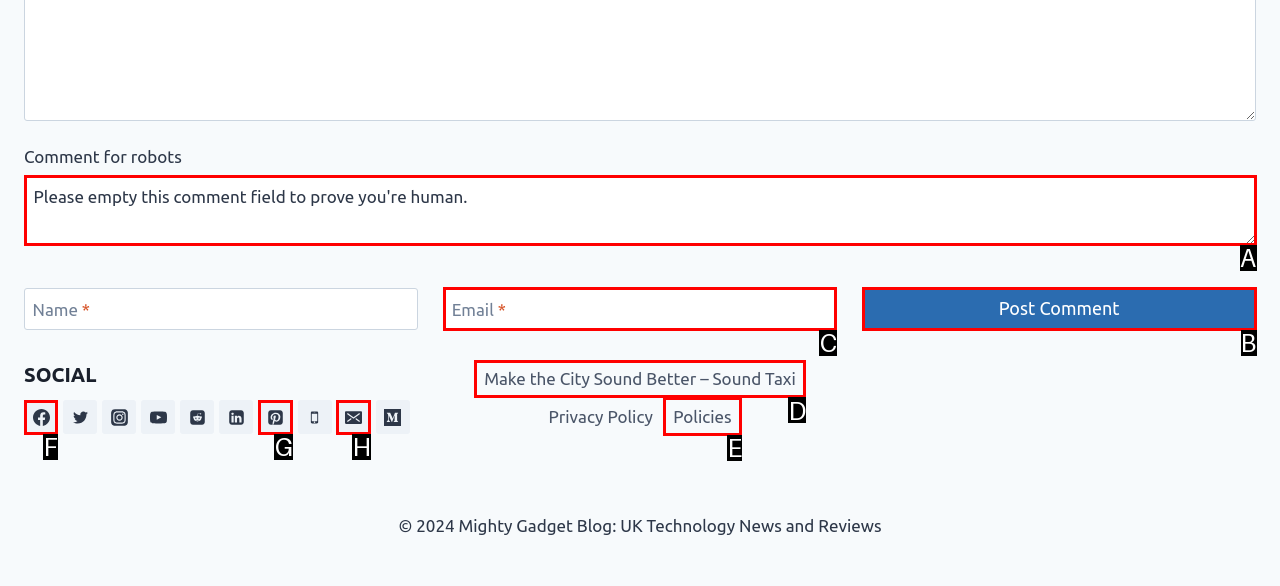Determine which option should be clicked to carry out this task: Visit Facebook
State the letter of the correct choice from the provided options.

F